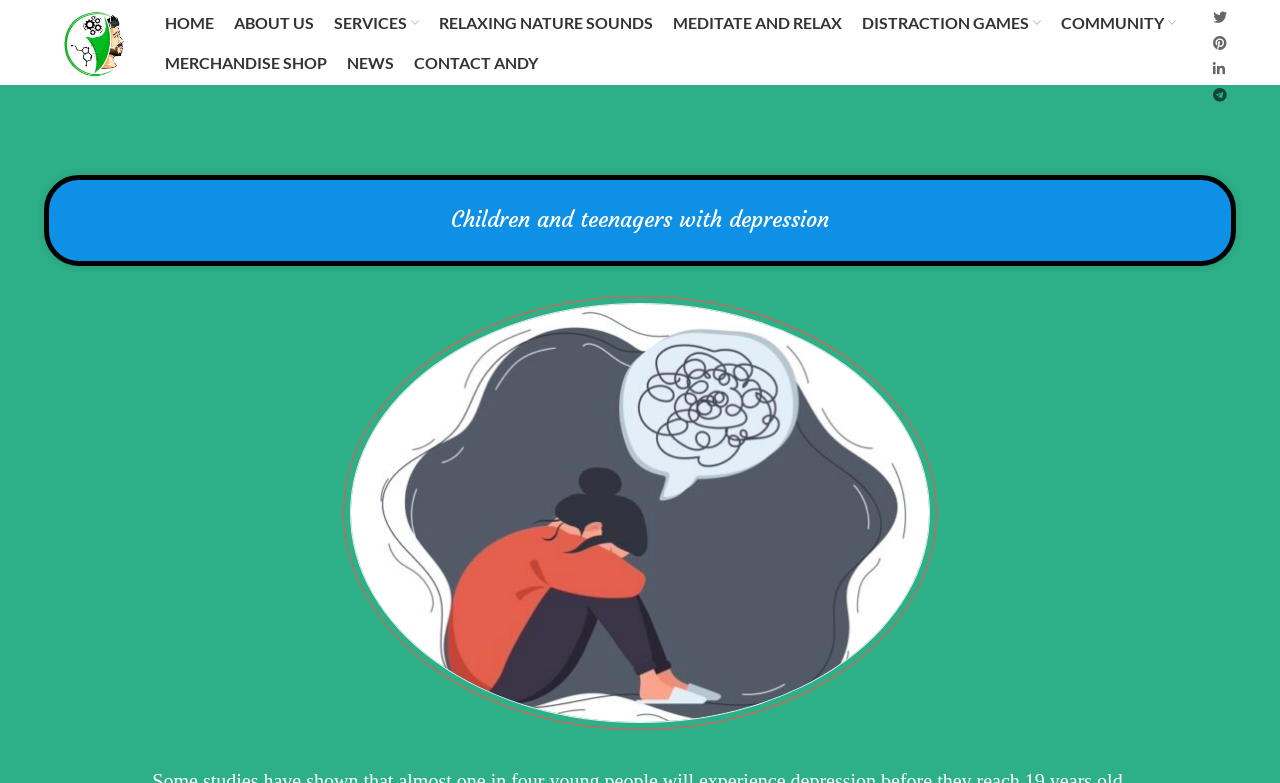Find the bounding box coordinates of the area that needs to be clicked in order to achieve the following instruction: "contact andy". The coordinates should be specified as four float numbers between 0 and 1, i.e., [left, top, right, bottom].

[0.316, 0.054, 0.428, 0.105]